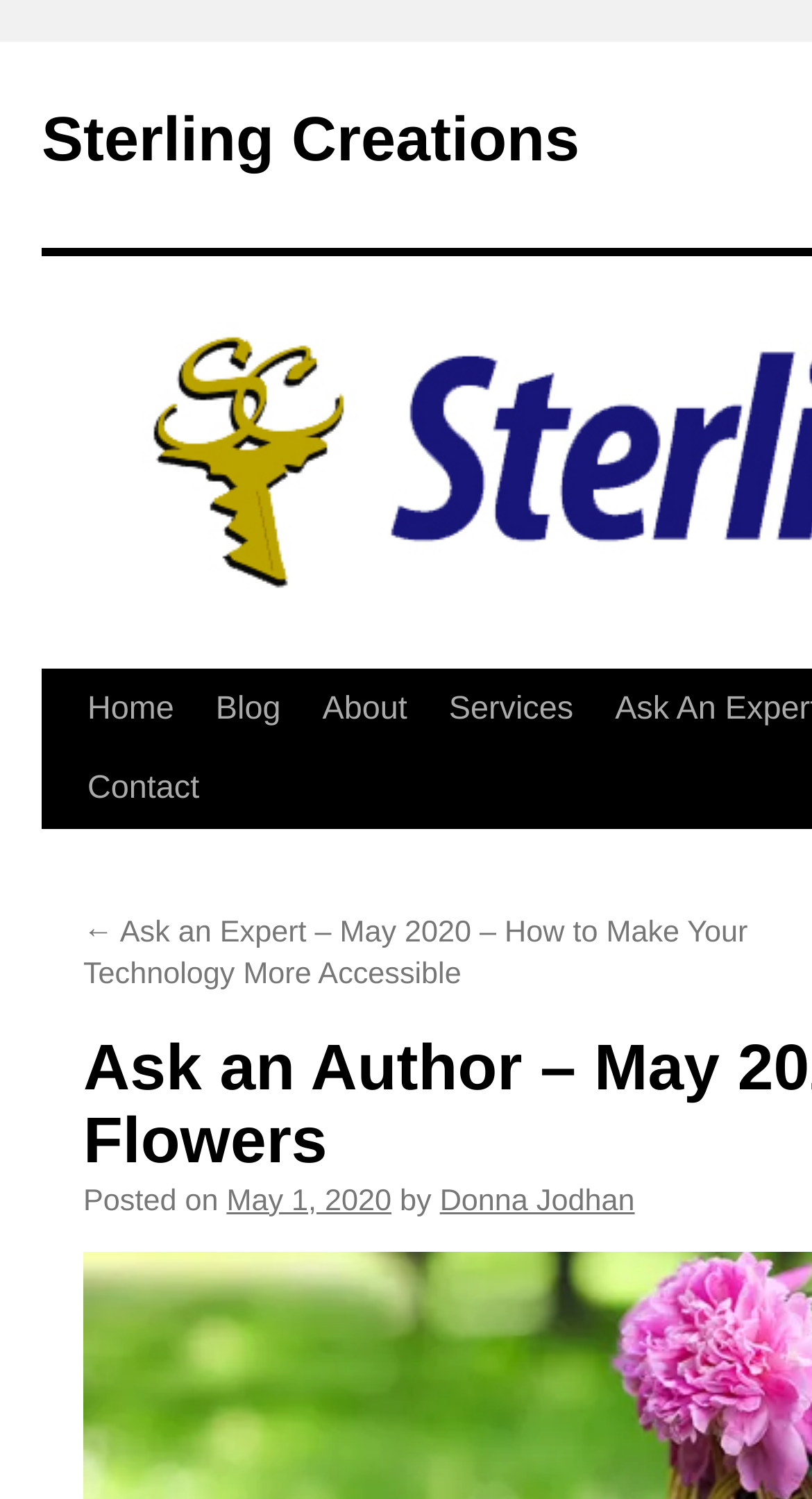How many links are there in the top navigation bar?
Utilize the image to construct a detailed and well-explained answer.

I counted the links in the top navigation bar which are 'Sterling Creations', 'Skip to content', 'Home', 'Blog', 'About', and 'Services'.